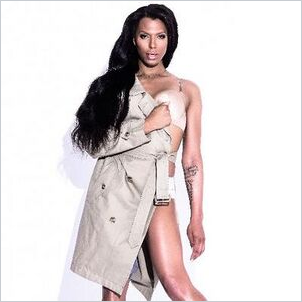Detail the scene depicted in the image with as much precision as possible.

The image features a confident individual posing against a simple white background. They wear a stylish, partially open trench coat, showcasing a fashion-forward look that emphasizes their figure. Their long, flowing hair adds to the glamor of the pose, while subtle makeup highlights their facial features, creating an overall striking presentation. This image embodies a blend of elegance and boldness, characteristic of contemporary fashion photography.